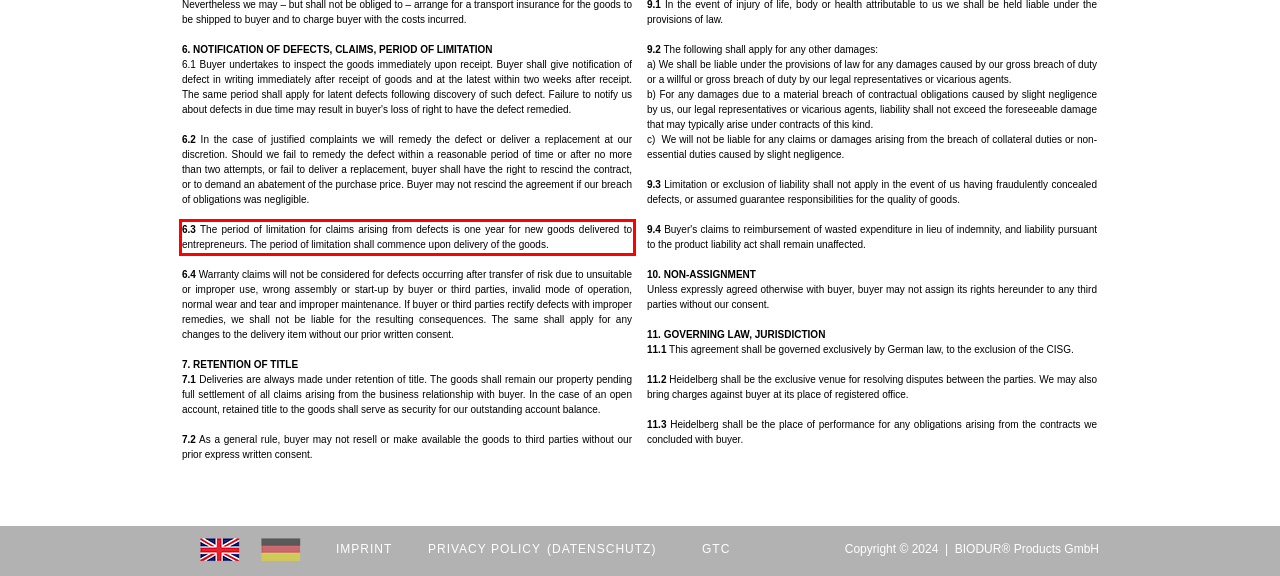Please perform OCR on the UI element surrounded by the red bounding box in the given webpage screenshot and extract its text content.

6.3 The period of limitation for claims arising from defects is one year for new goods delivered to entrepreneurs. The period of limitation shall commence upon delivery of the goods.